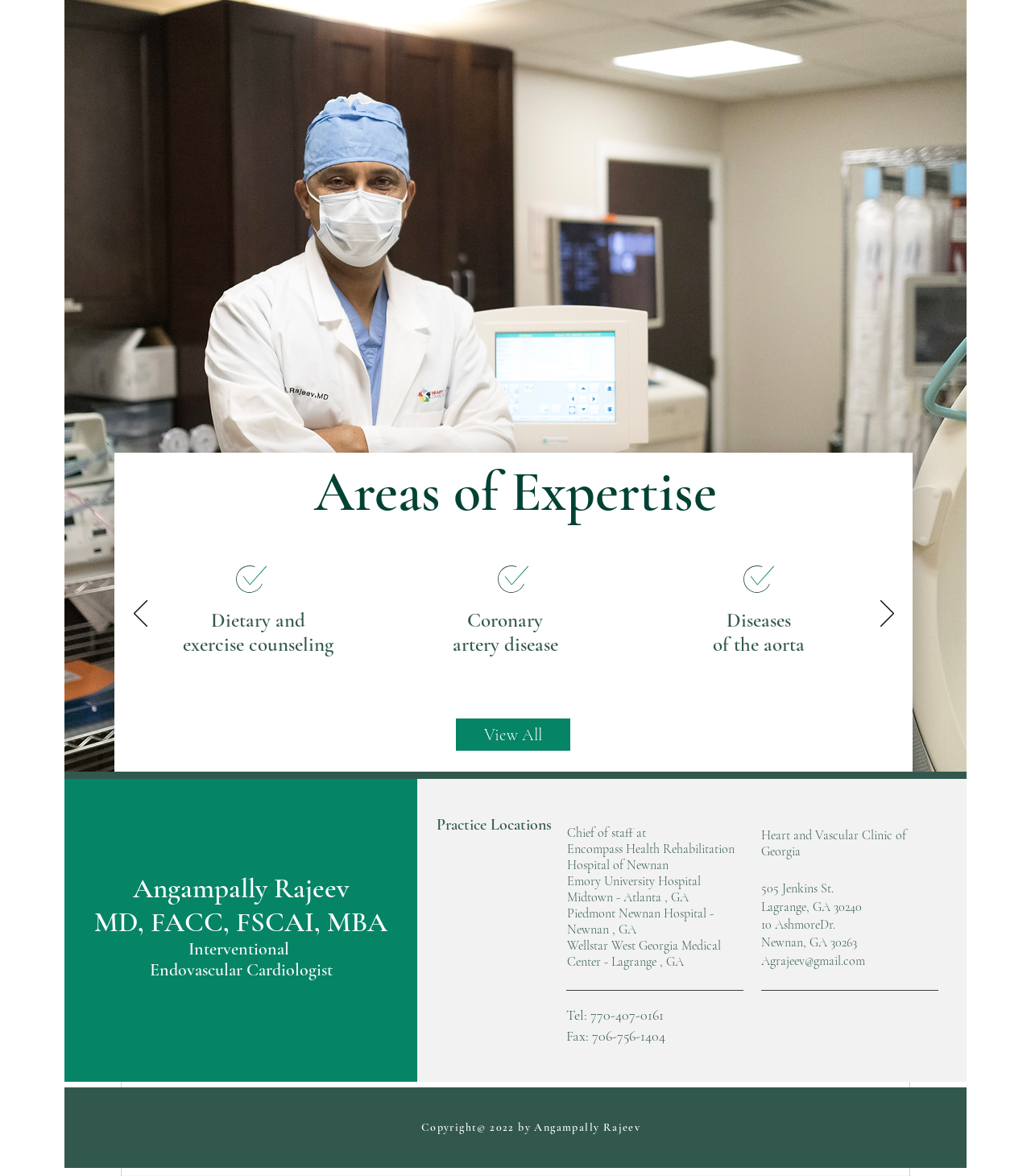What is the address of the clinic in Newnan?
Please analyze the image and answer the question with as much detail as possible.

The address of the clinic in Newnan can be found in the section 'Heart and Vascular Clinic of Georgia' where it is written as '10 AshmoreDr. Newnan, GA 30263'.